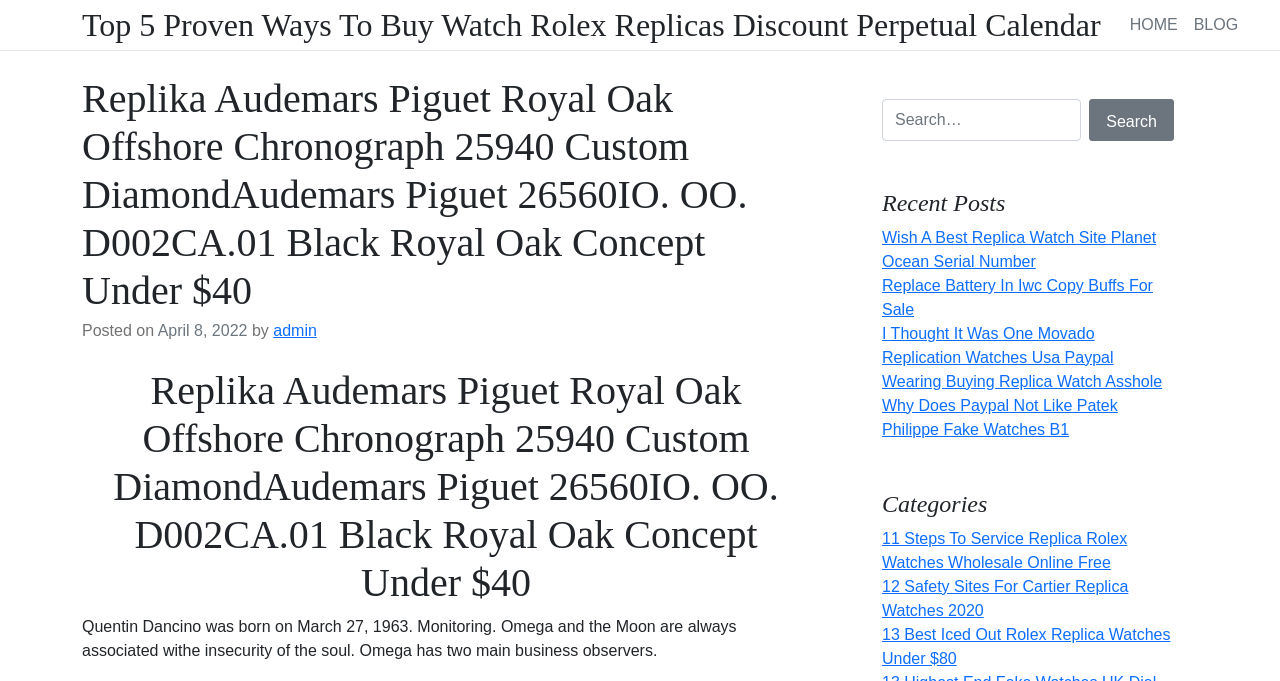Using the webpage screenshot, locate the HTML element that fits the following description and provide its bounding box: "April 8, 2022".

[0.123, 0.473, 0.193, 0.498]